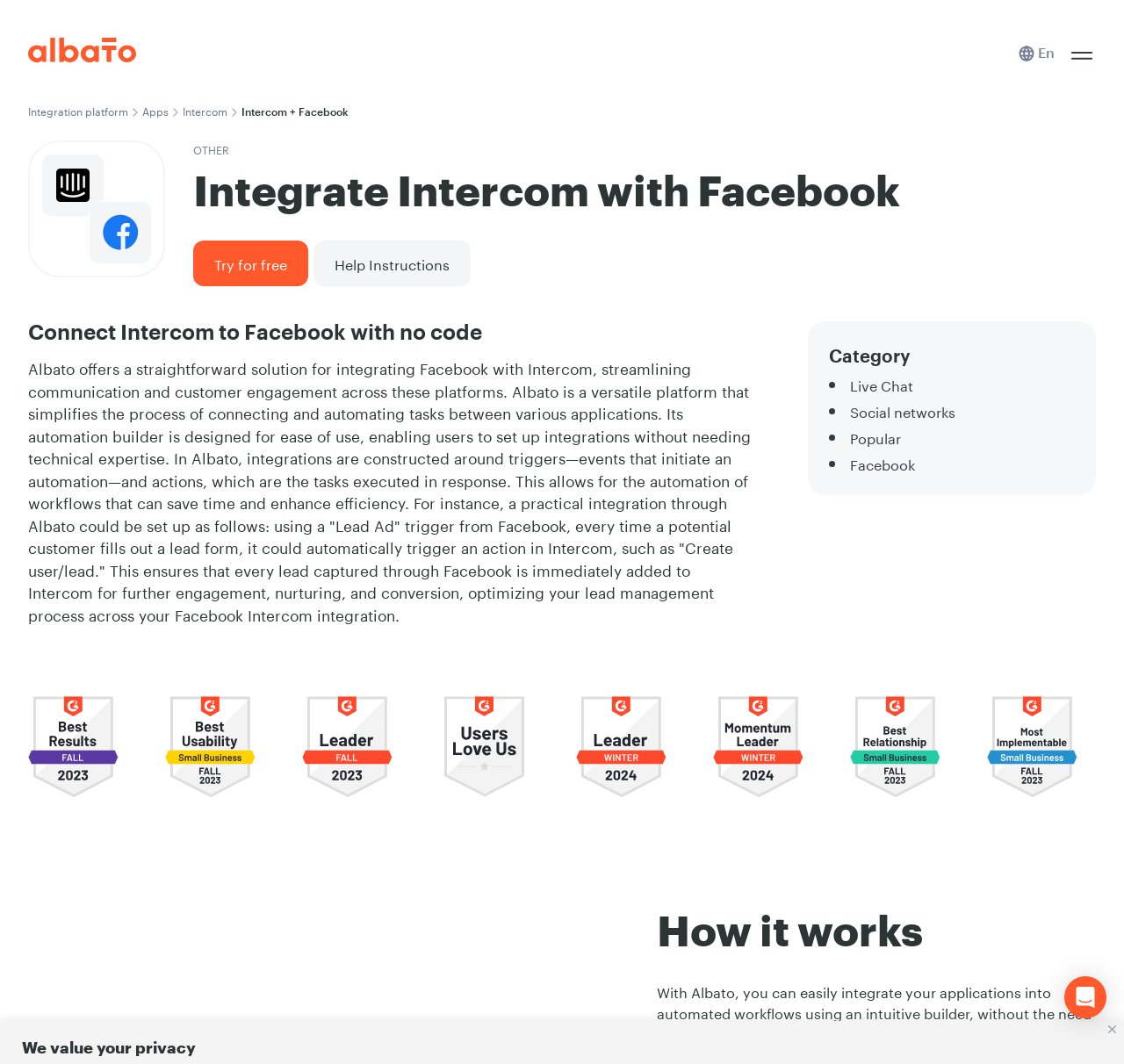Identify the bounding box coordinates of the element that should be clicked to fulfill this task: "Open Intercom Messenger". The coordinates should be provided as four float numbers between 0 and 1, i.e., [left, top, right, bottom].

[0.947, 0.917, 0.984, 0.957]